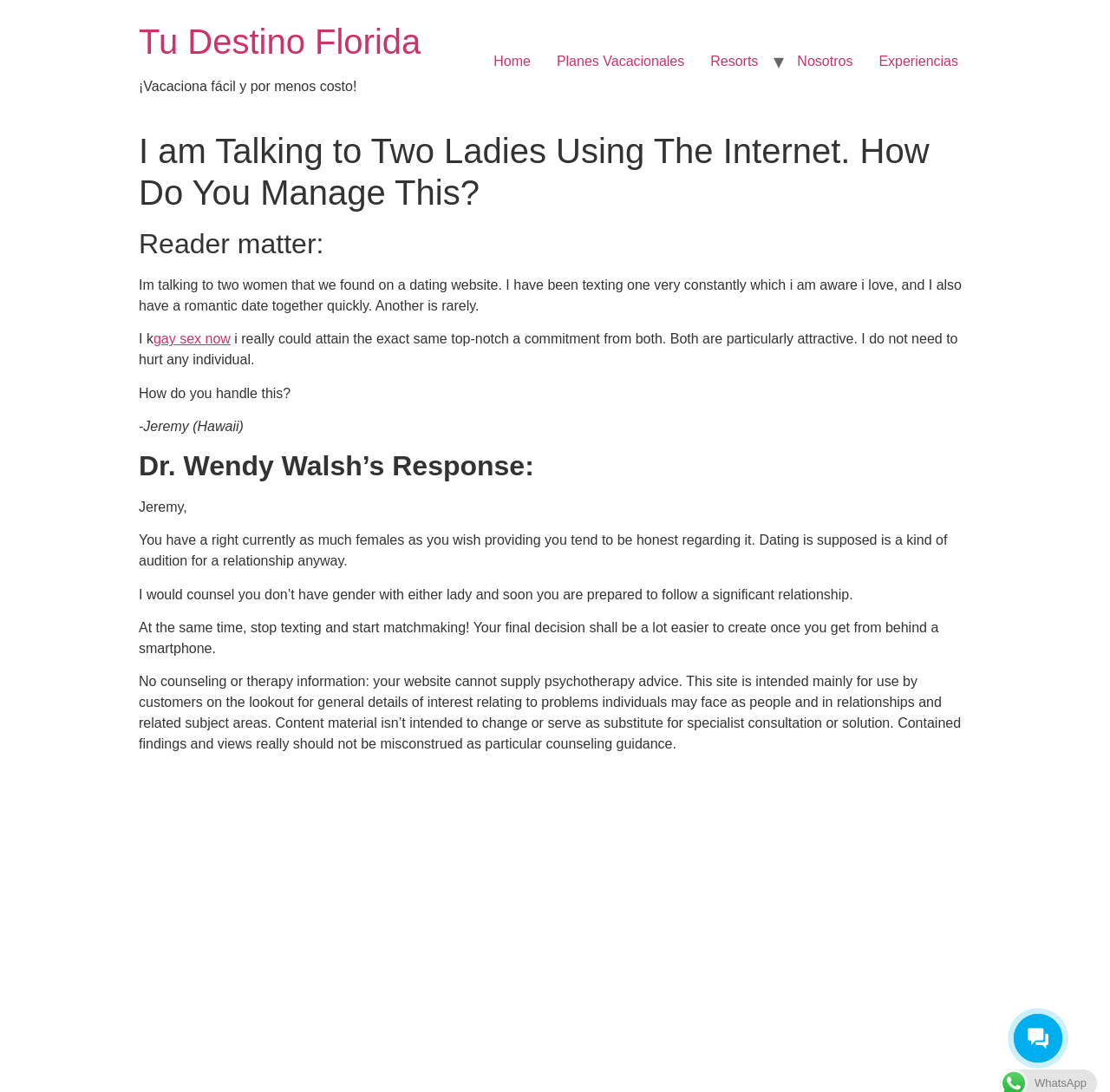What is Dr. Wendy Walsh's advice to Jeremy?
Answer the question based on the image using a single word or a brief phrase.

Don't have sex with either lady